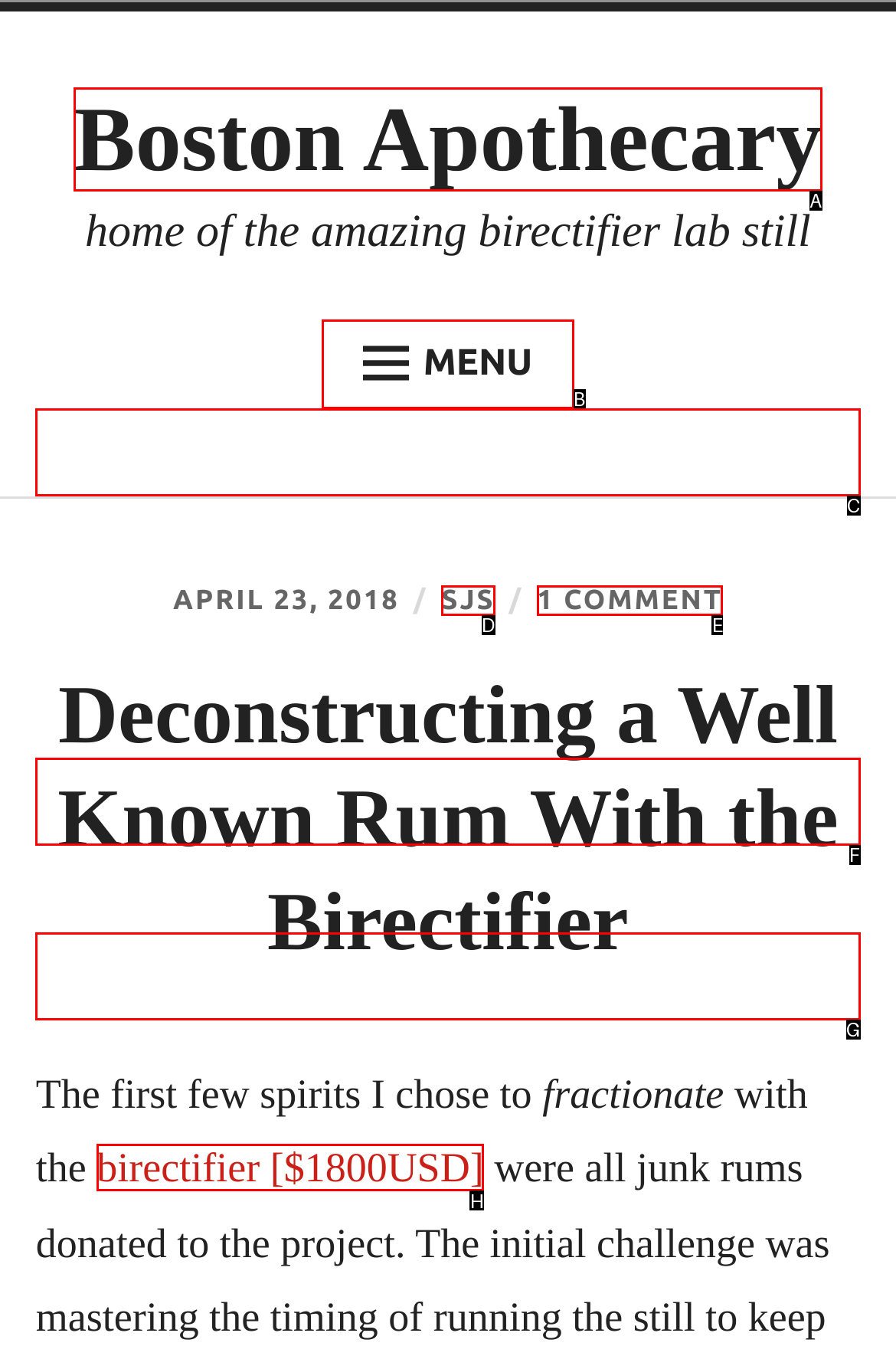Indicate the HTML element to be clicked to accomplish this task: follow the link to the birectifier [$1800USD] Respond using the letter of the correct option.

H